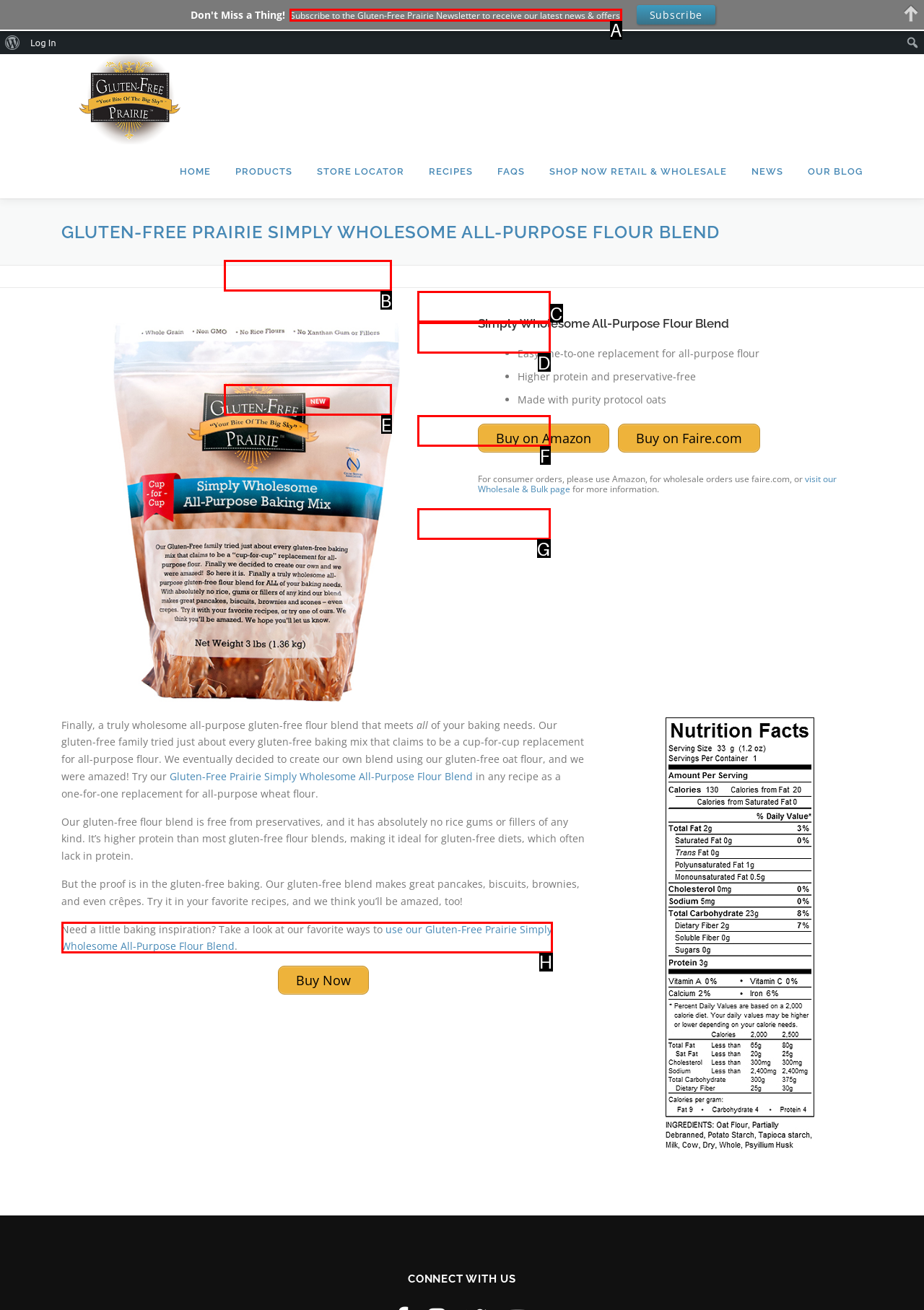Which option should be clicked to complete this task: Subscribe to the Gluten-Free Prairie Newsletter
Reply with the letter of the correct choice from the given choices.

A